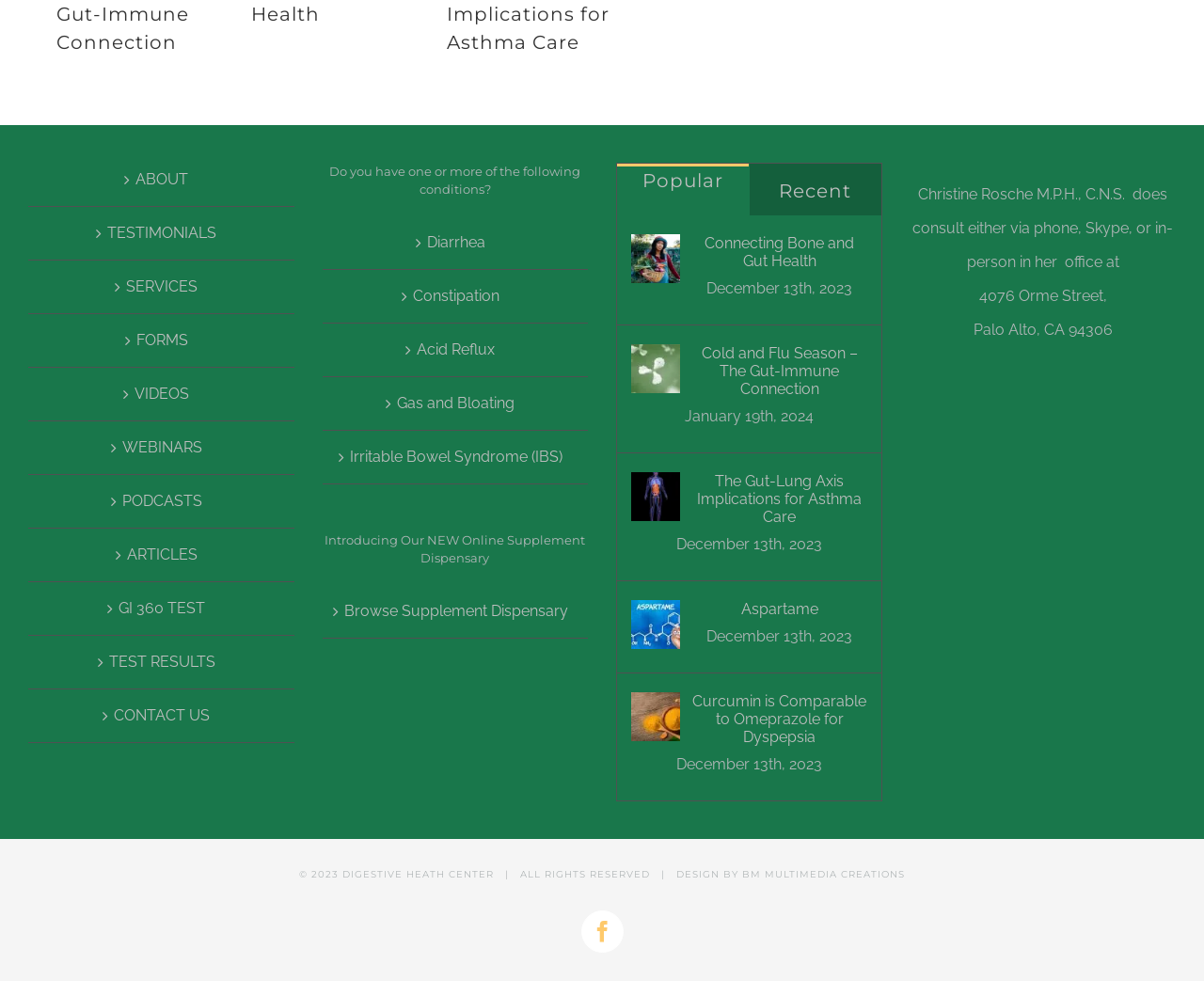Using the provided description BM MULTIMEDIA CREATIONS, find the bounding box coordinates for the UI element. Provide the coordinates in (top-left x, top-left y, bottom-right x, bottom-right y) format, ensuring all values are between 0 and 1.

[0.616, 0.884, 0.752, 0.897]